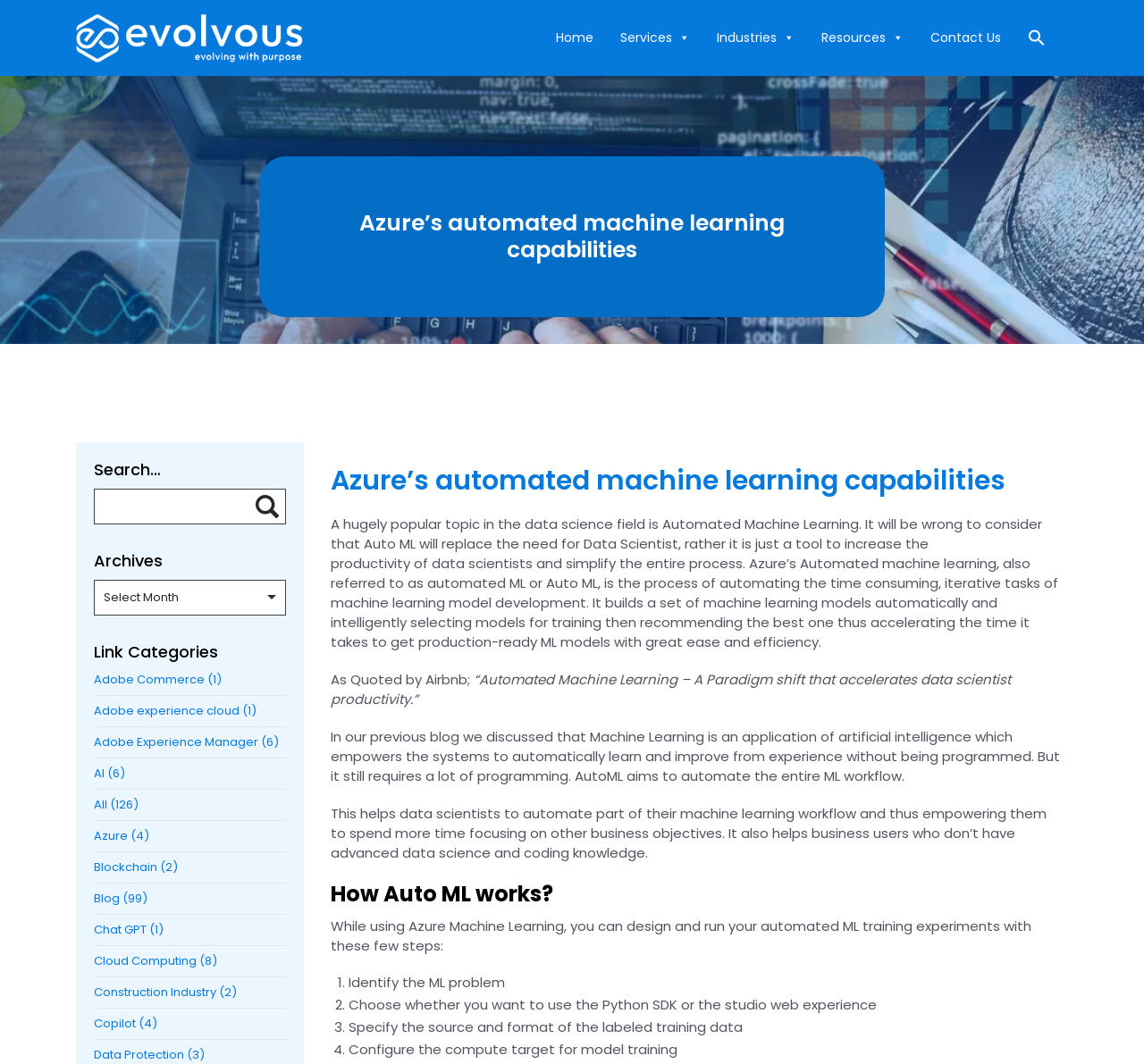Please respond in a single word or phrase: 
What is the main topic of this webpage?

Automated Machine Learning